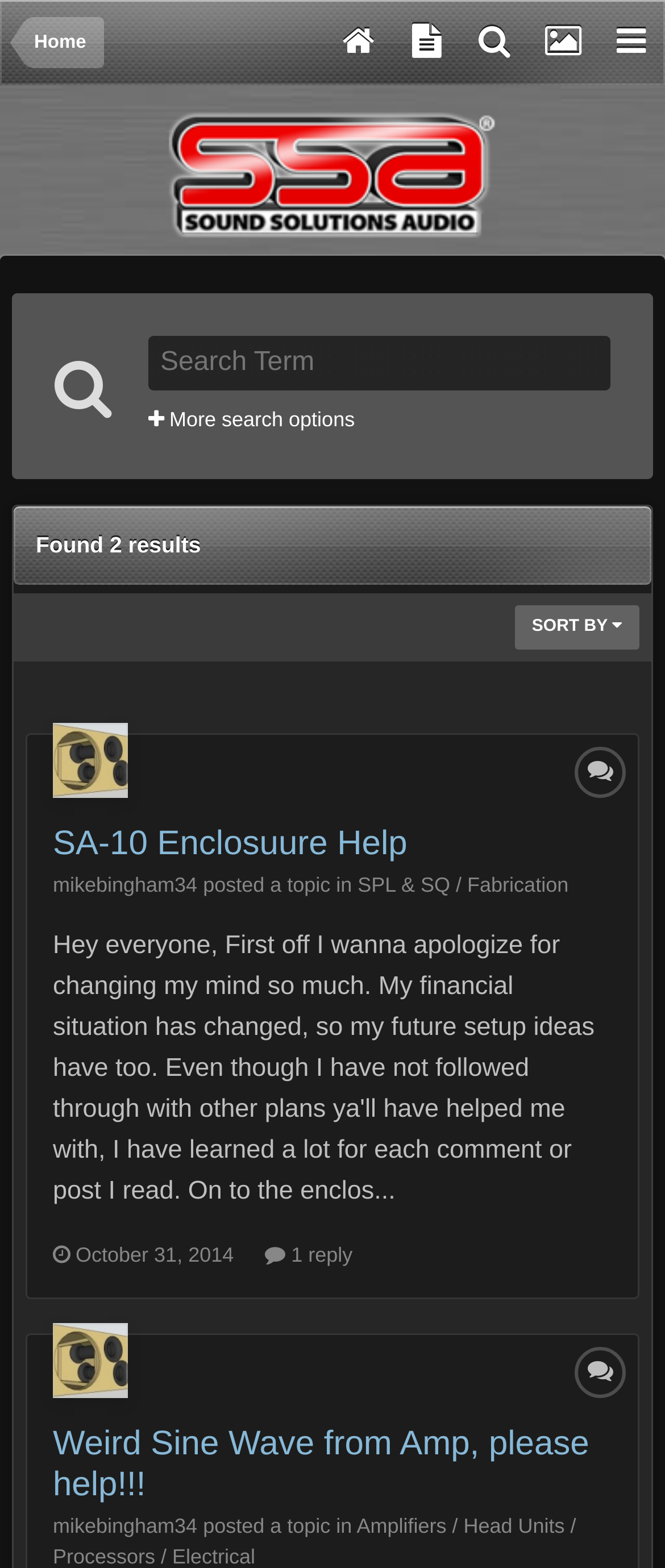Identify the bounding box coordinates of the area that should be clicked in order to complete the given instruction: "view topic 'SA-10 Enclosuure Help'". The bounding box coordinates should be four float numbers between 0 and 1, i.e., [left, top, right, bottom].

[0.079, 0.526, 0.613, 0.55]